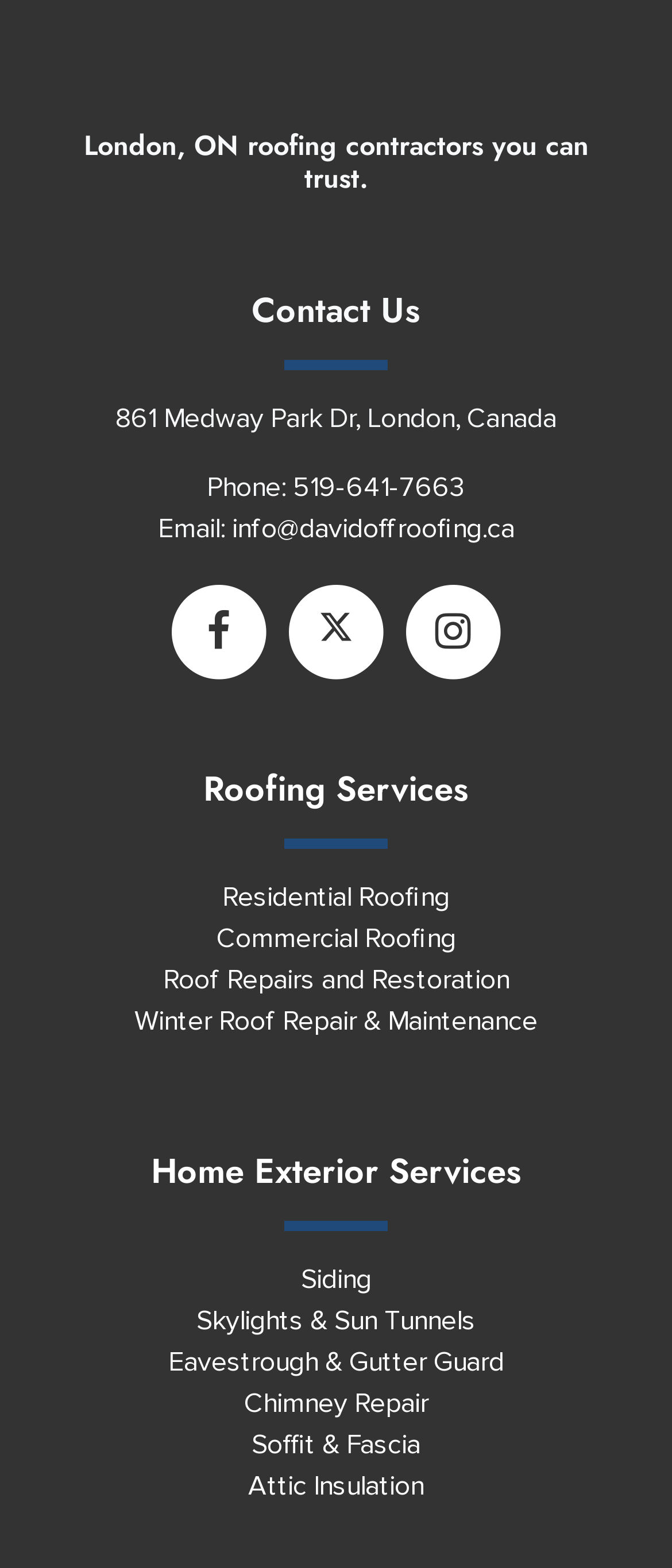Identify the bounding box coordinates of the region I need to click to complete this instruction: "Click 'Contact Us'".

[0.374, 0.182, 0.626, 0.214]